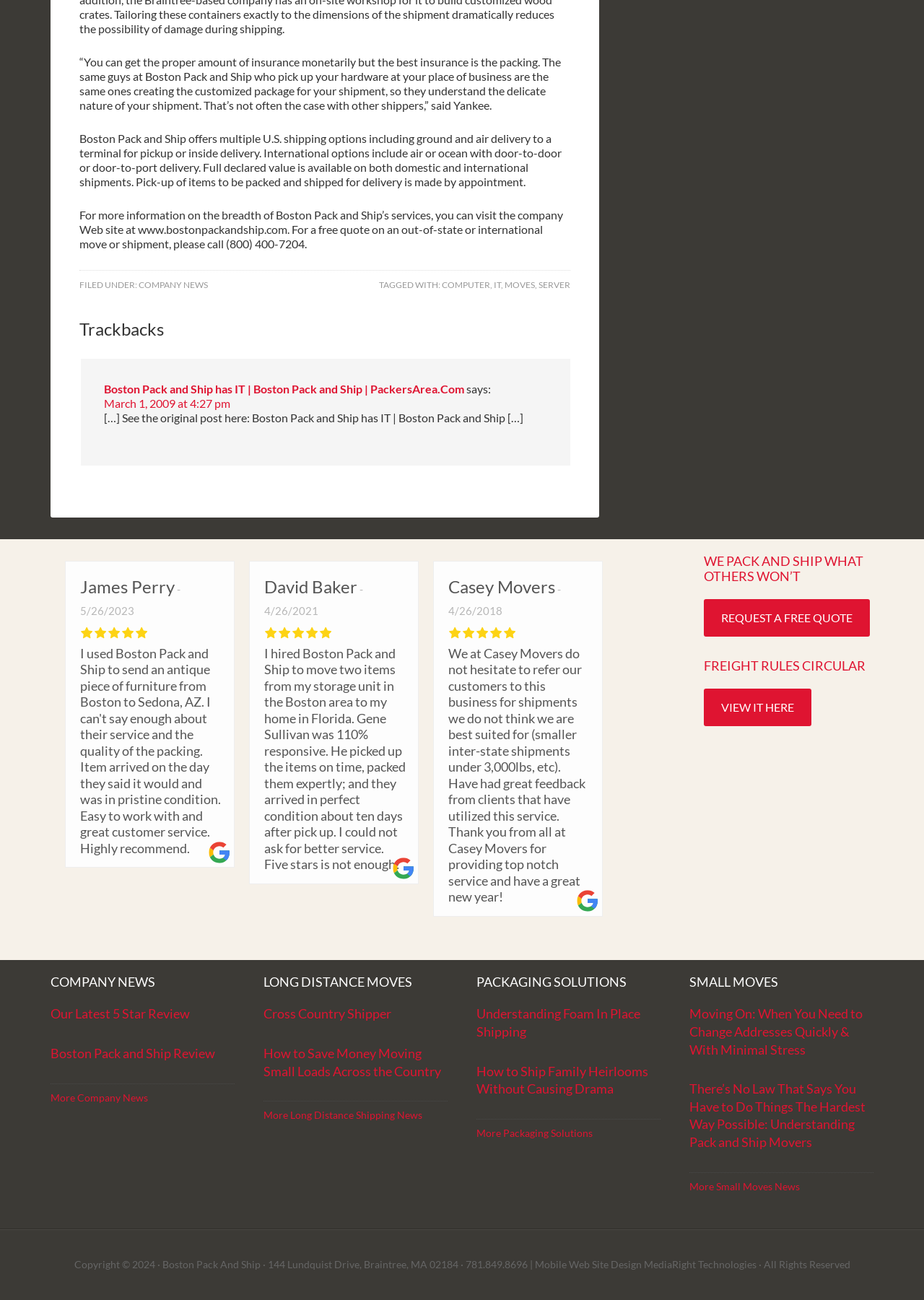Find the bounding box coordinates for the element described here: "title="Open image in original size"".

None